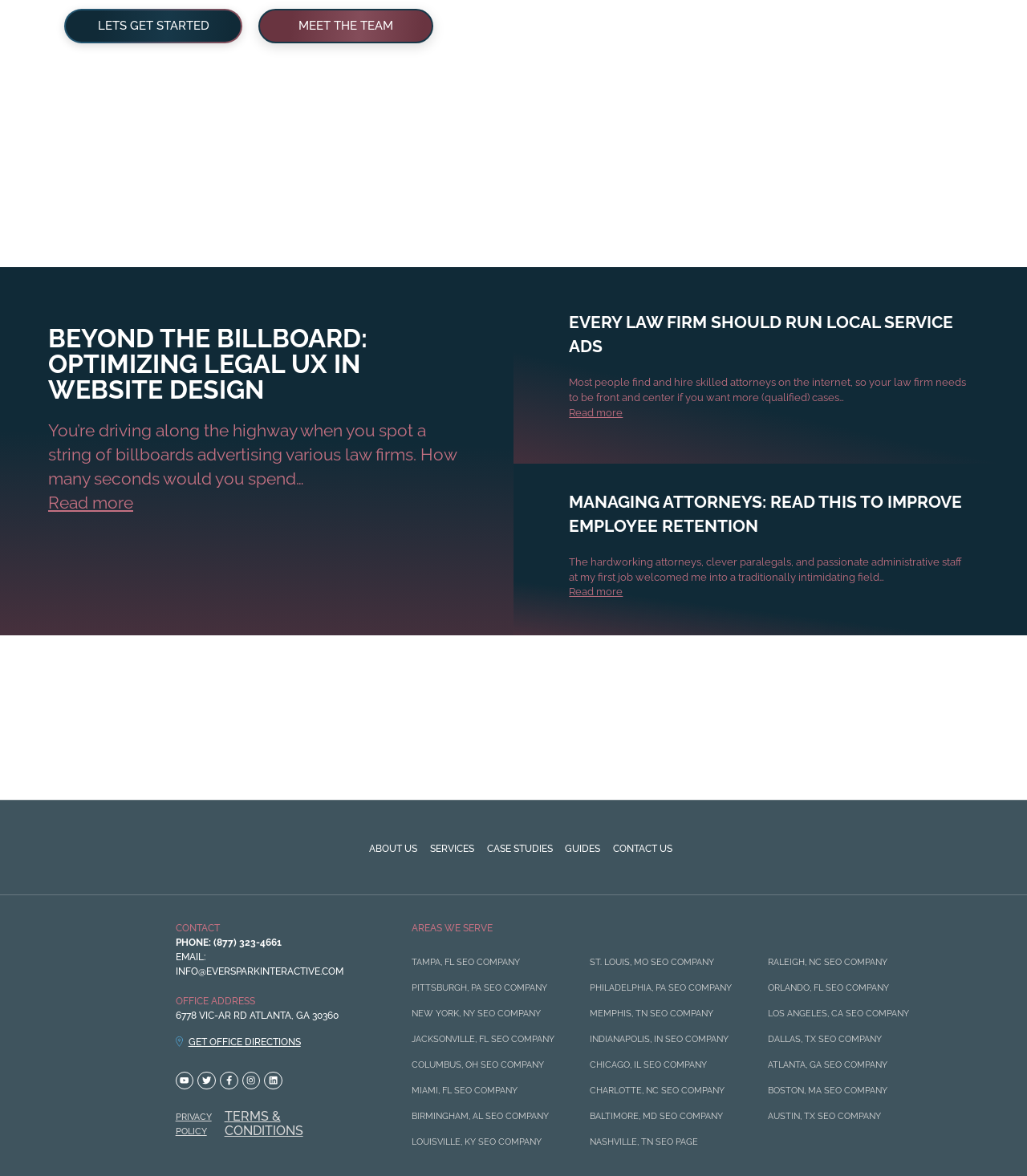Please determine the bounding box coordinates of the element's region to click for the following instruction: "Visit the Twitter page".

[0.192, 0.911, 0.21, 0.926]